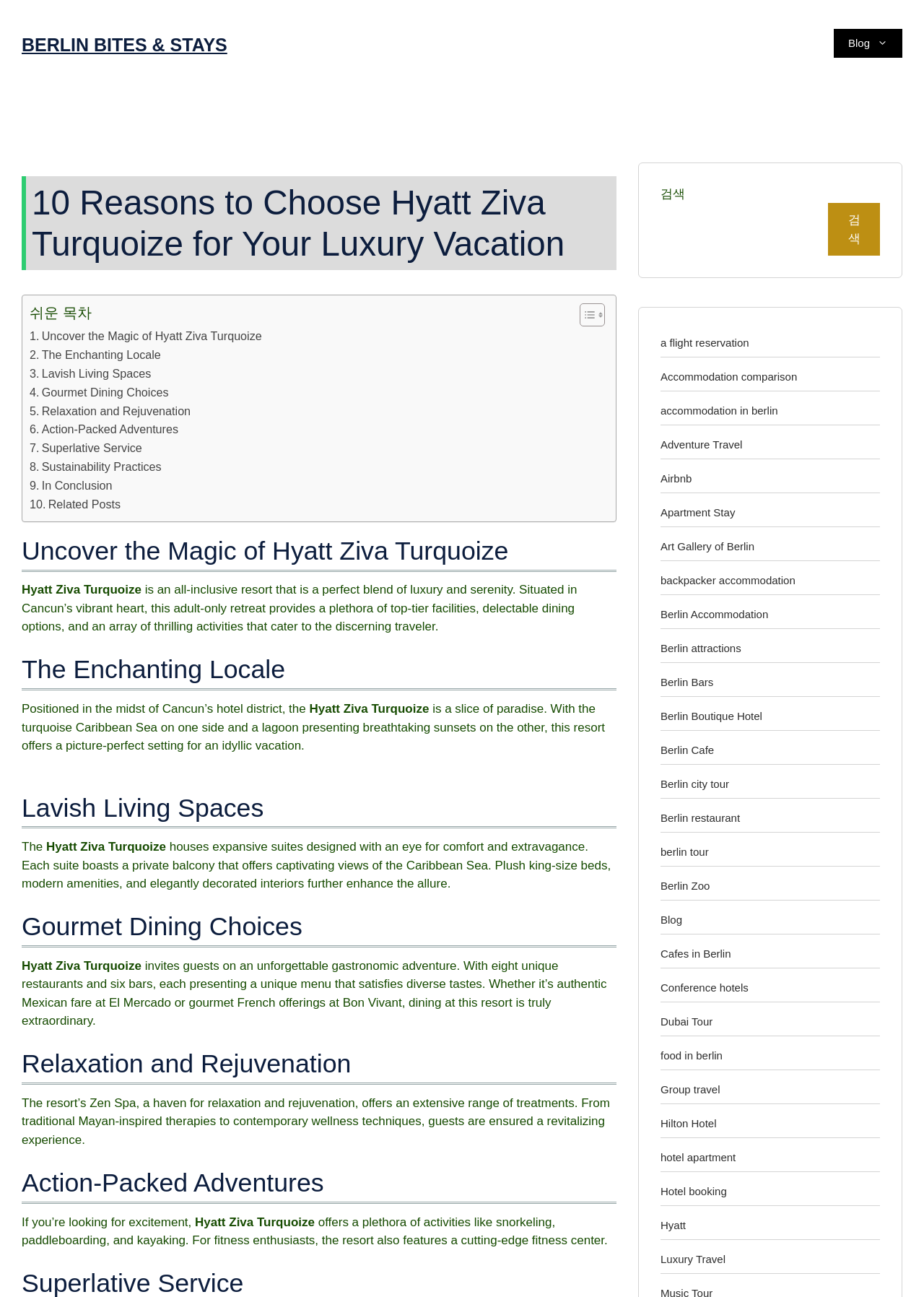How many restaurants are available at Hyatt Ziva Turquoize?
Using the information from the image, answer the question thoroughly.

I found the answer by reading the paragraph under the heading 'Gourmet Dining Choices' which states that the resort has eight unique restaurants.